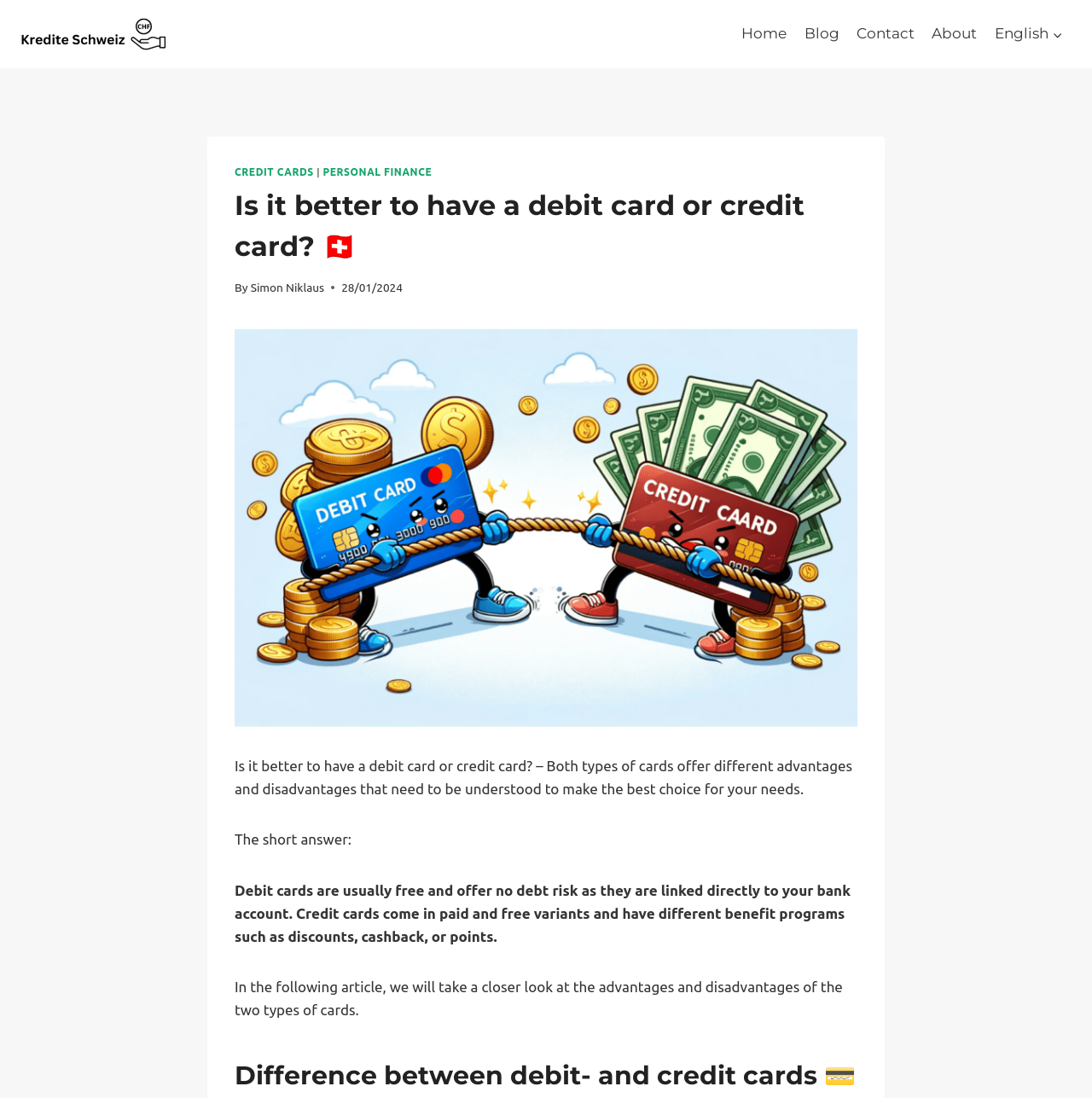What is the logo of the website?
Using the visual information from the image, give a one-word or short-phrase answer.

Kredite Schweiz Logo